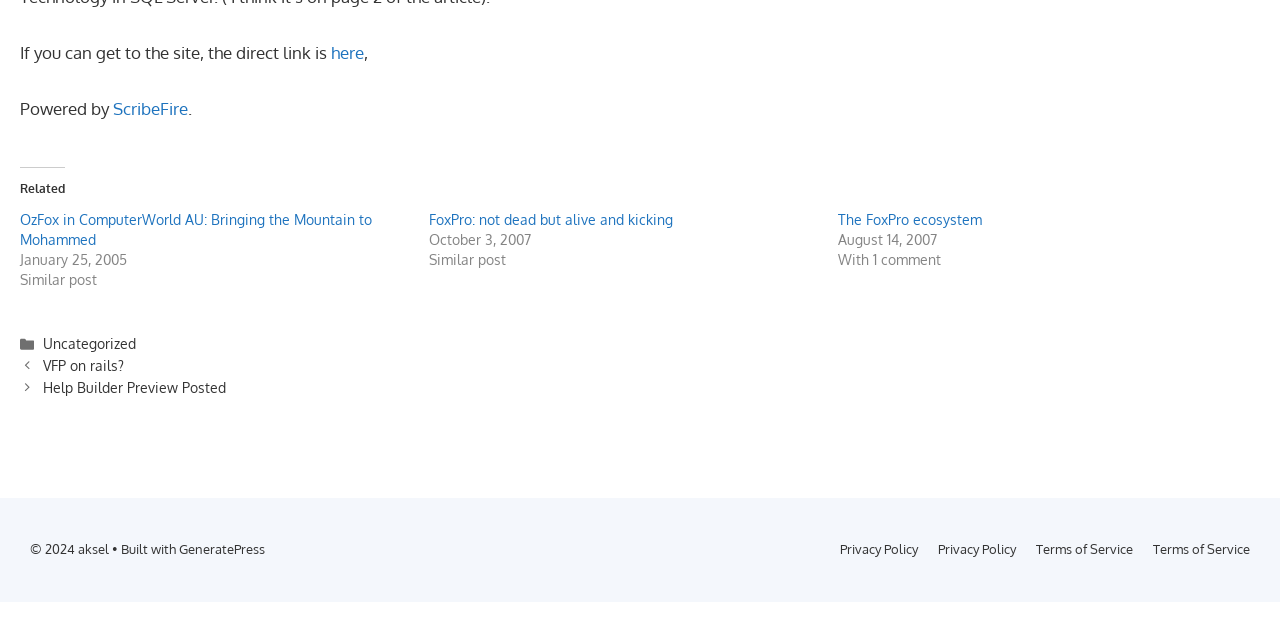Provide the bounding box coordinates for the UI element described in this sentence: "Terms of Service". The coordinates should be four float values between 0 and 1, i.e., [left, top, right, bottom].

[0.901, 0.846, 0.977, 0.871]